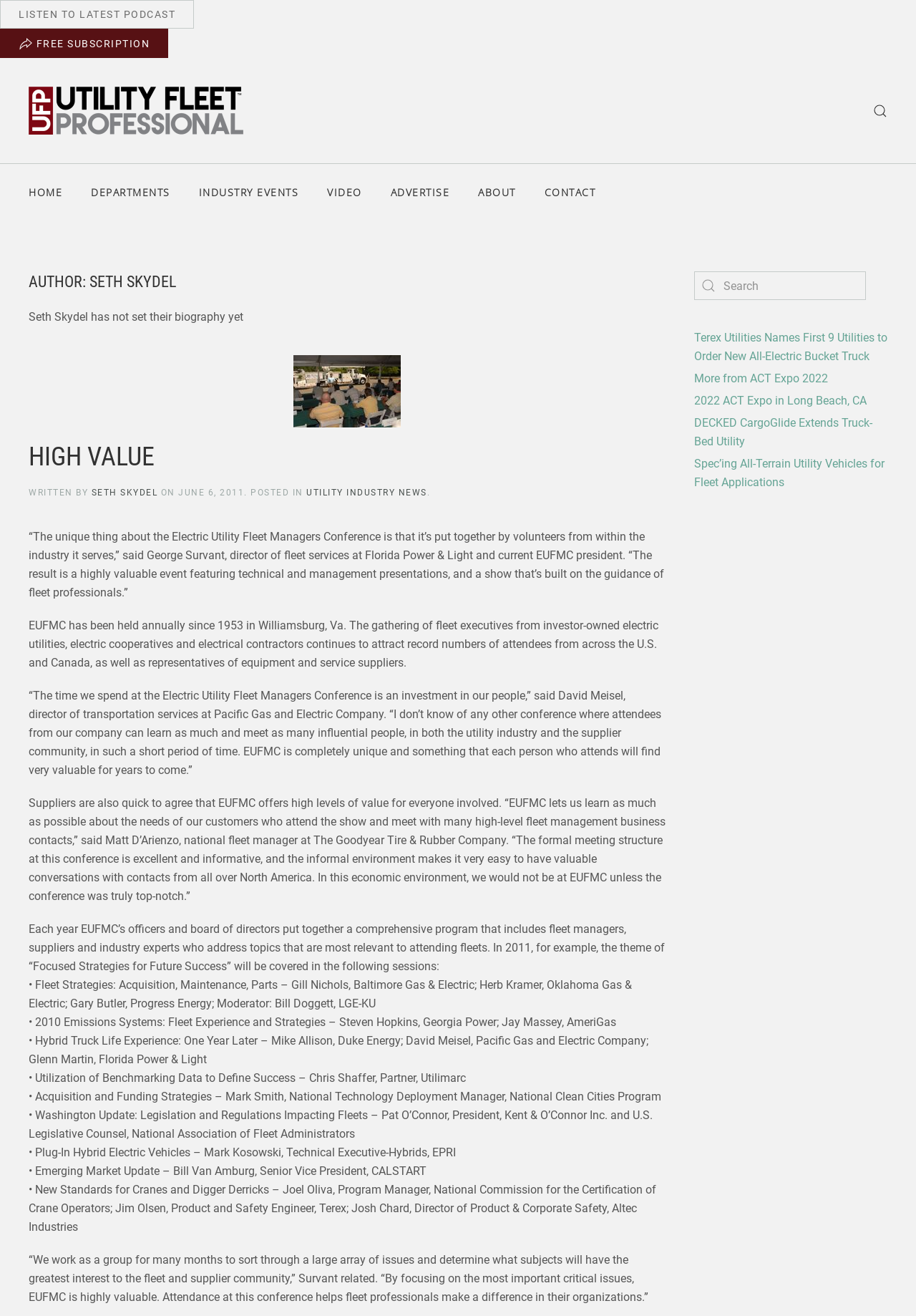What is the theme of the EUFMC conference in 2011?
Based on the image, answer the question with a single word or brief phrase.

Focused Strategies for Future Success